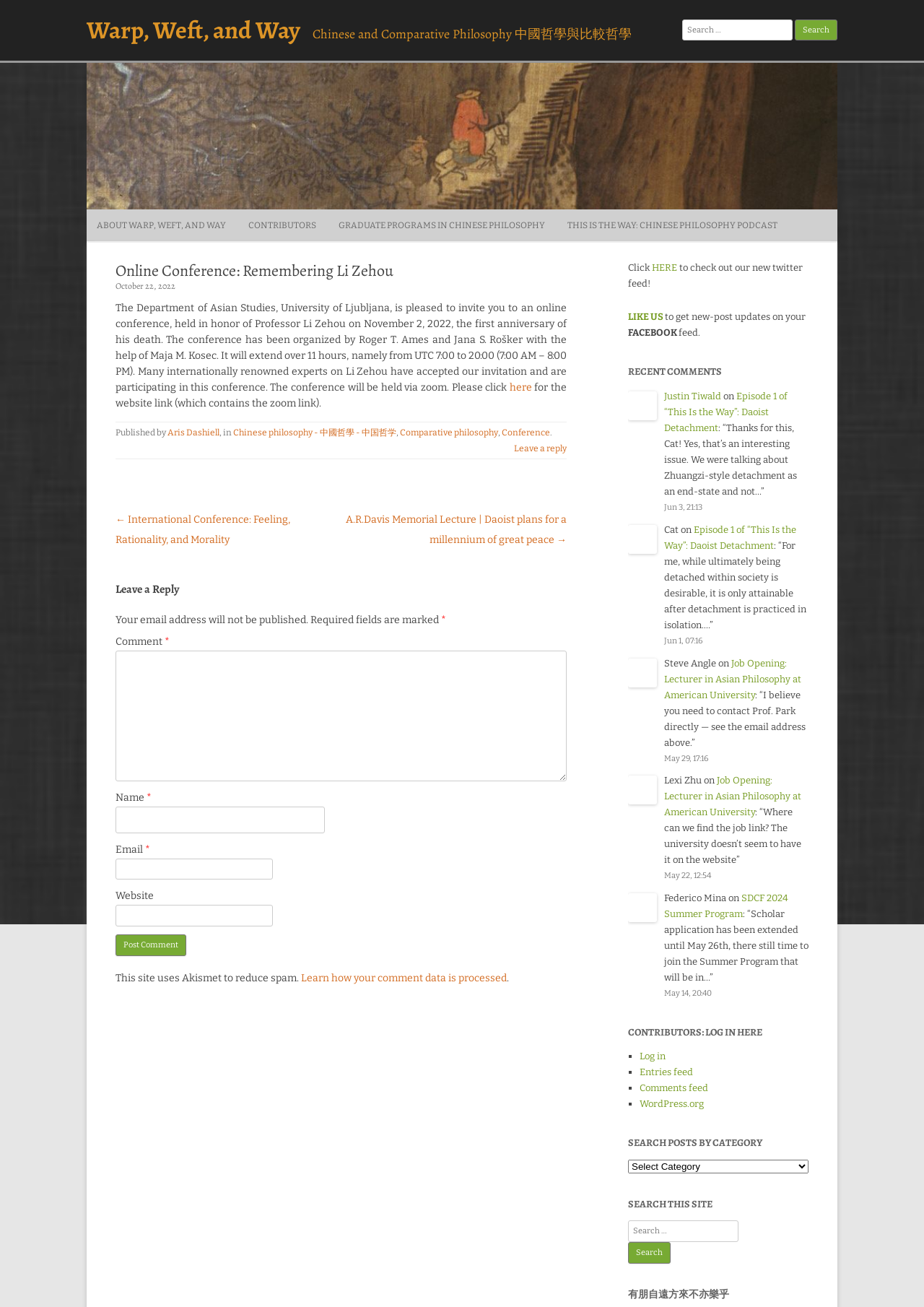Please identify the bounding box coordinates of the region to click in order to complete the task: "Check out the new Twitter feed". The coordinates must be four float numbers between 0 and 1, specified as [left, top, right, bottom].

[0.68, 0.201, 0.733, 0.209]